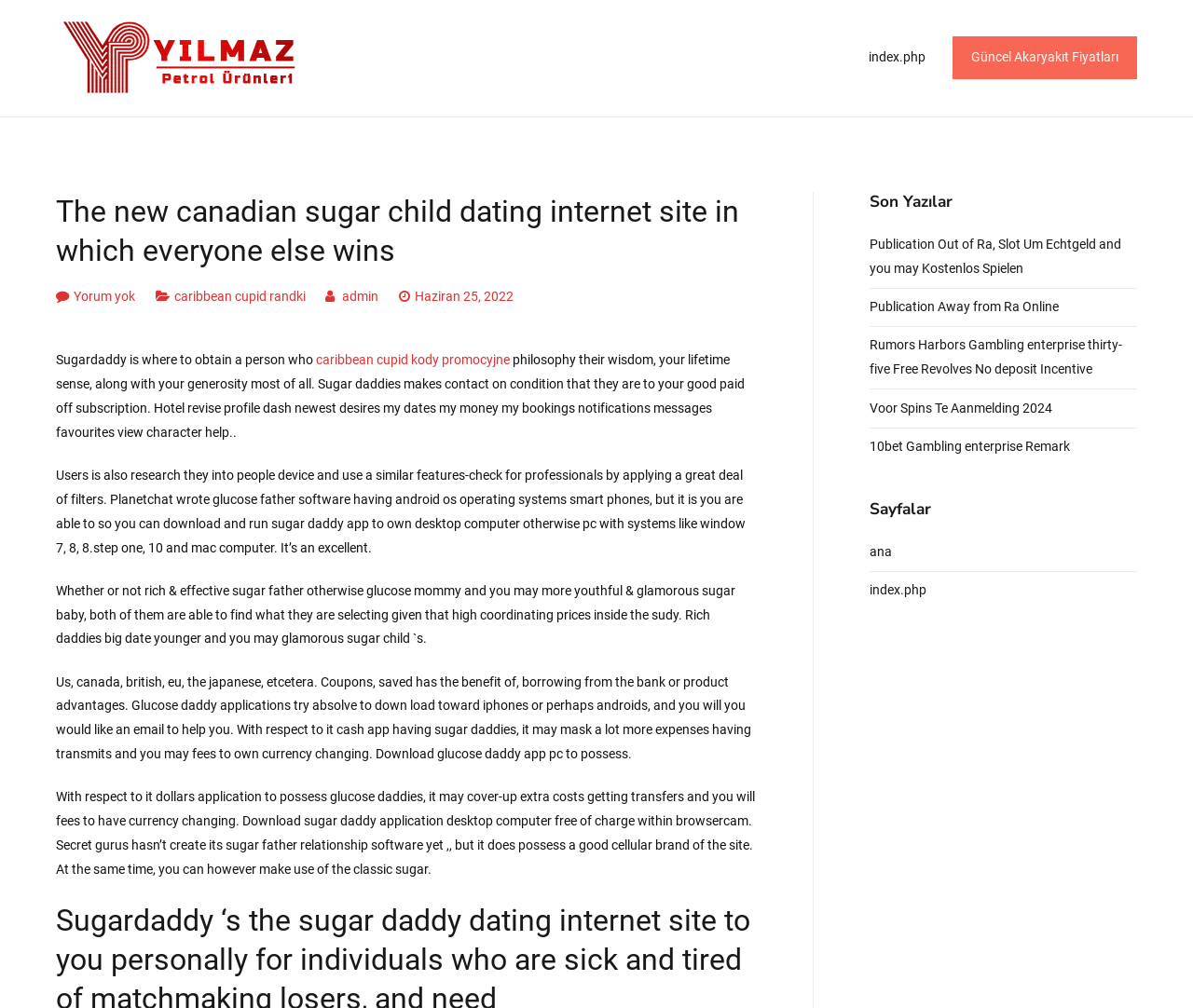Can users download the sugar daddy app for free?
Analyze the screenshot and provide a detailed answer to the question.

The text on the webpage mentions that users can download the sugar daddy app for free within their browser, indicating that the app is available for free download.